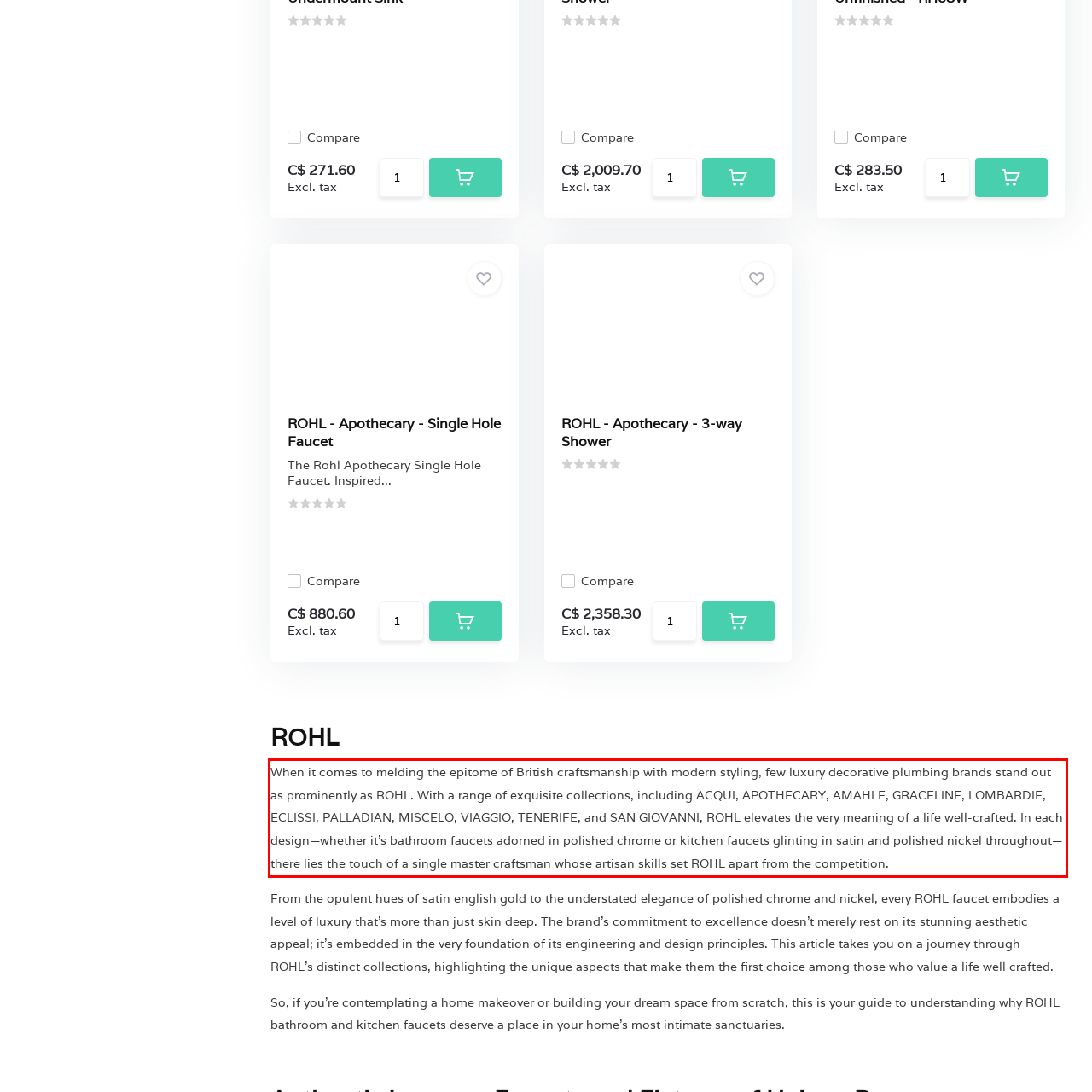Extract and provide the text found inside the red rectangle in the screenshot of the webpage.

When it comes to melding the epitome of British craftsmanship with modern styling, few luxury decorative plumbing brands stand out as prominently as ROHL. With a range of exquisite collections, including ACQUI, APOTHECARY, AMAHLE, GRACELINE, LOMBARDIE, ECLISSI, PALLADIAN, MISCELO, VIAGGIO, TENERIFE, and SAN GIOVANNI, ROHL elevates the very meaning of a life well-crafted. In each design—whether it's bathroom faucets adorned in polished chrome or kitchen faucets glinting in satin and polished nickel throughout—there lies the touch of a single master craftsman whose artisan skills set ROHL apart from the competition.